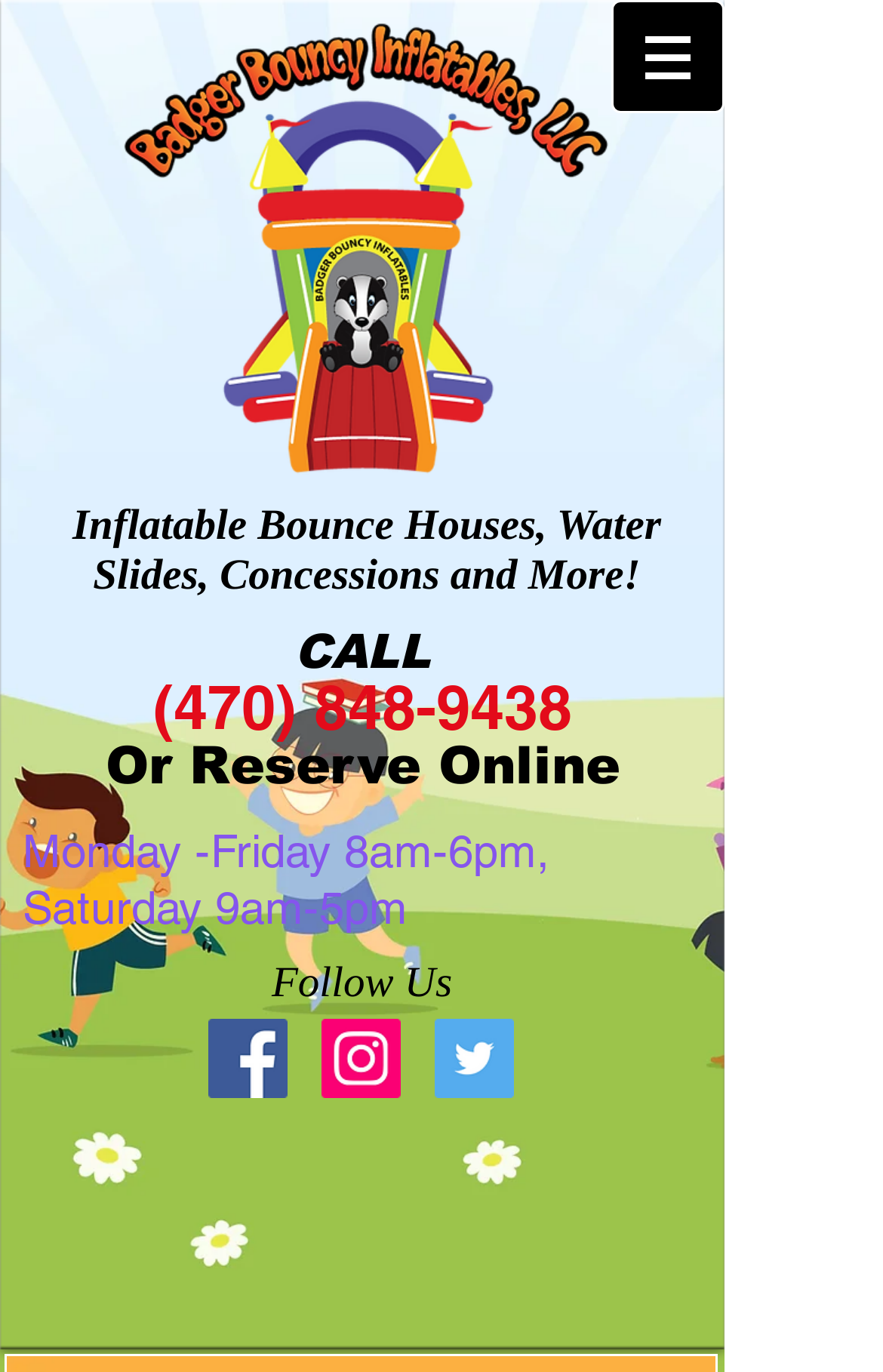Please provide a detailed answer to the question below based on the screenshot: 
What are the business hours of Badger Bouncy Inflatables?

The business hours can be found in the heading element with the text 'Monday -Friday 8am-6pm, Saturday 9am-5pm', which is located below the phone number and 'Or Reserve Online' heading.